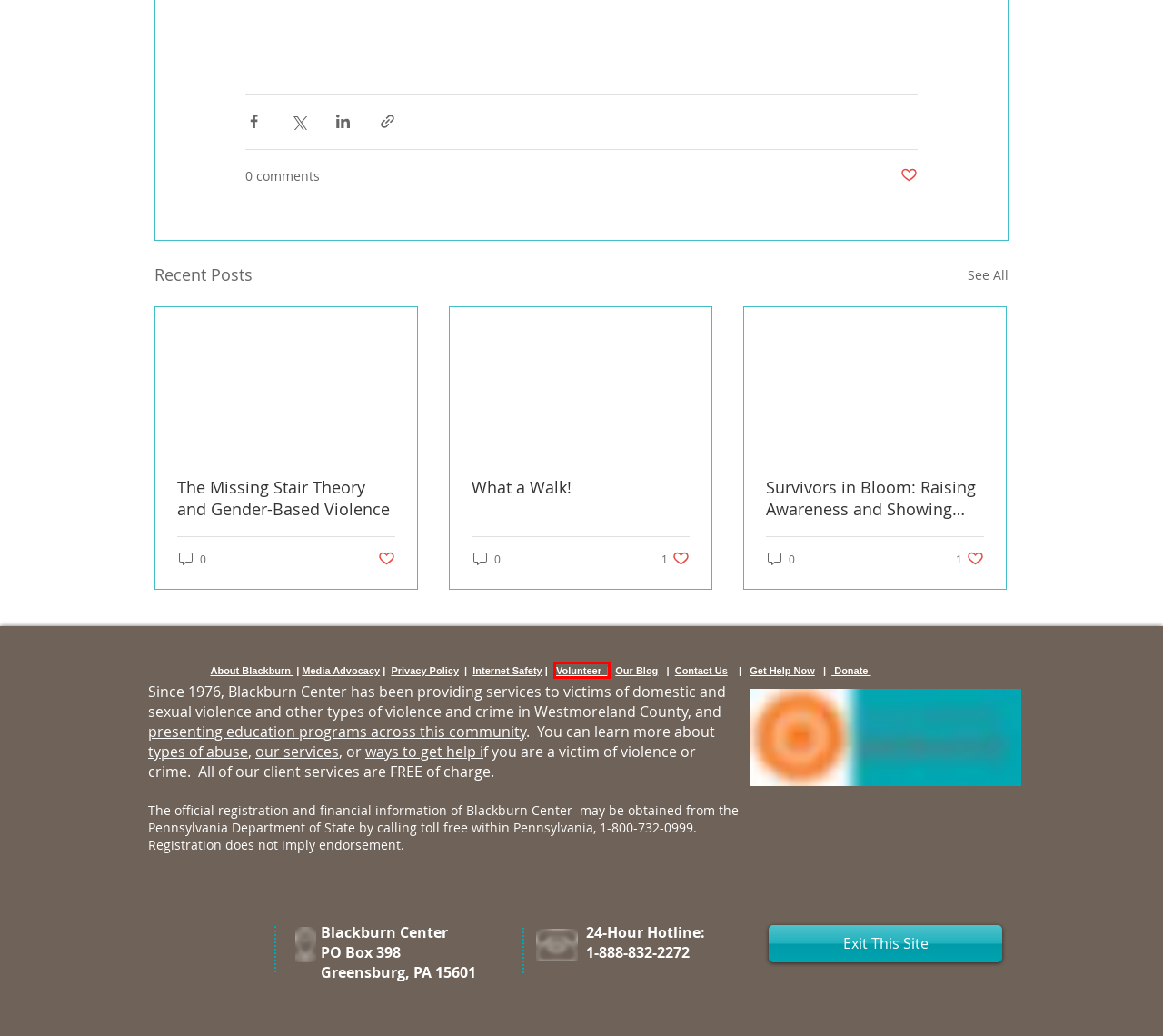You are given a screenshot depicting a webpage with a red bounding box around a UI element. Select the description that best corresponds to the new webpage after clicking the selected element. Here are the choices:
A. Media Advocacy | Blackburn Center
B. How We Can Help | Blackburn Center
C. Survivors in Bloom: Raising Awareness and Showing Solidarity
D. The Missing Stair Theory and Gender-Based Violence
E. Volunteer | Blackburn Center
F. What a Walk!
G. Community Services | Blackburn Center
H. Privacy Policy | Blackburn Center

E